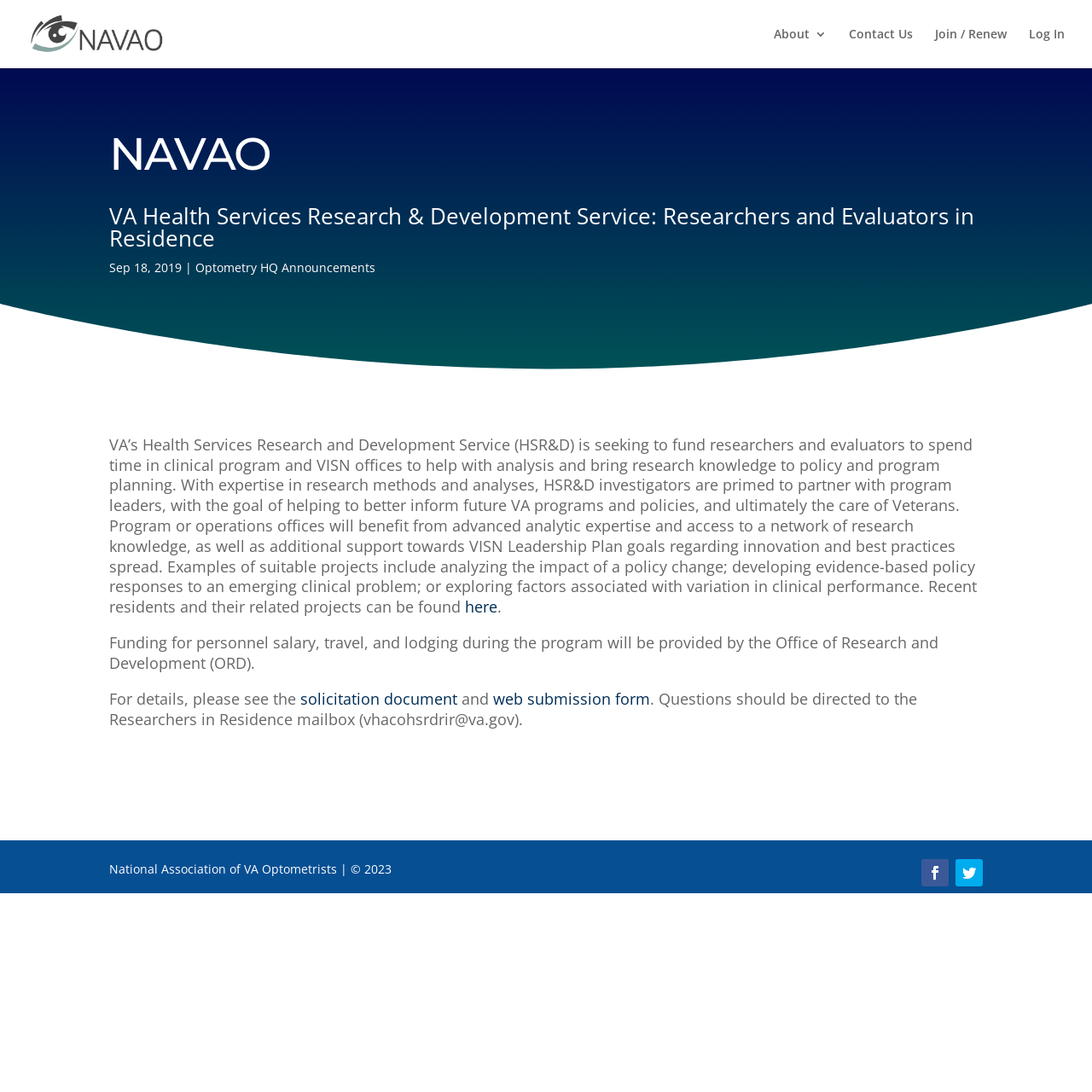Please find the bounding box coordinates of the element that must be clicked to perform the given instruction: "View recent residents and their projects". The coordinates should be four float numbers from 0 to 1, i.e., [left, top, right, bottom].

[0.426, 0.546, 0.455, 0.565]